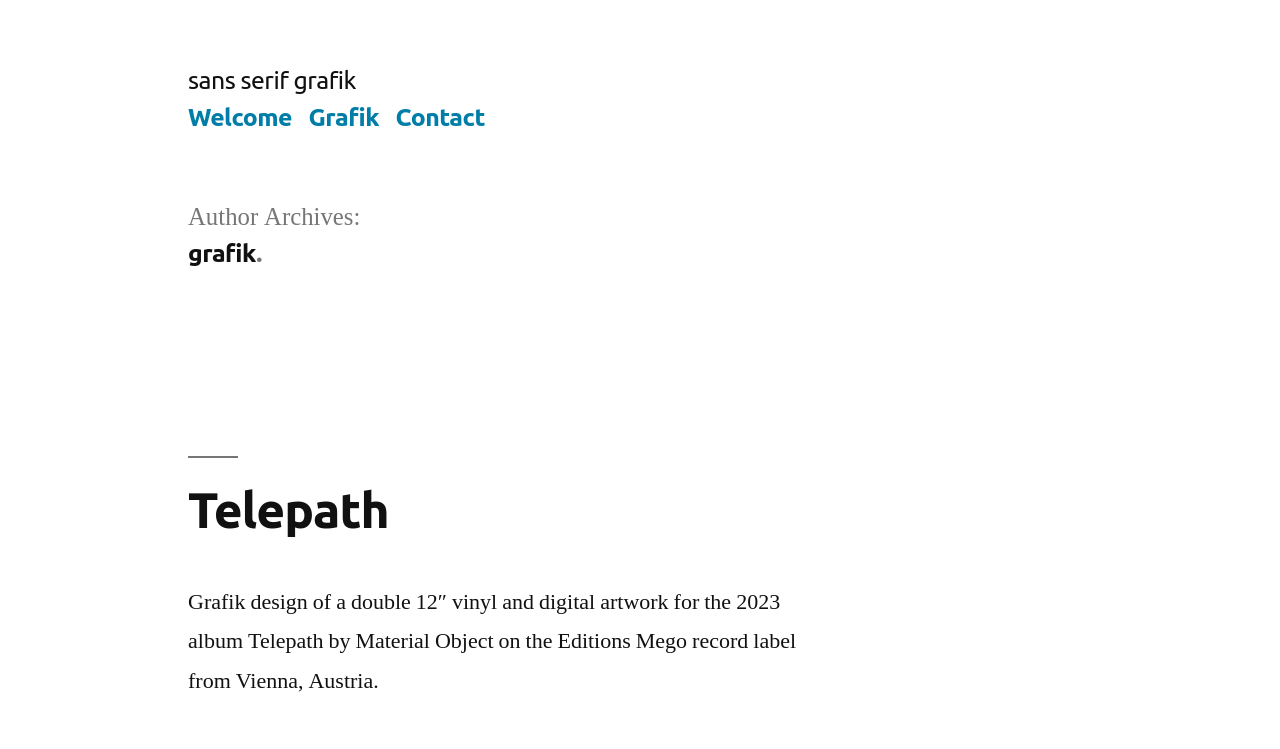What is the type of design mentioned on the webpage?
Using the information from the image, give a concise answer in one word or a short phrase.

Grafik design